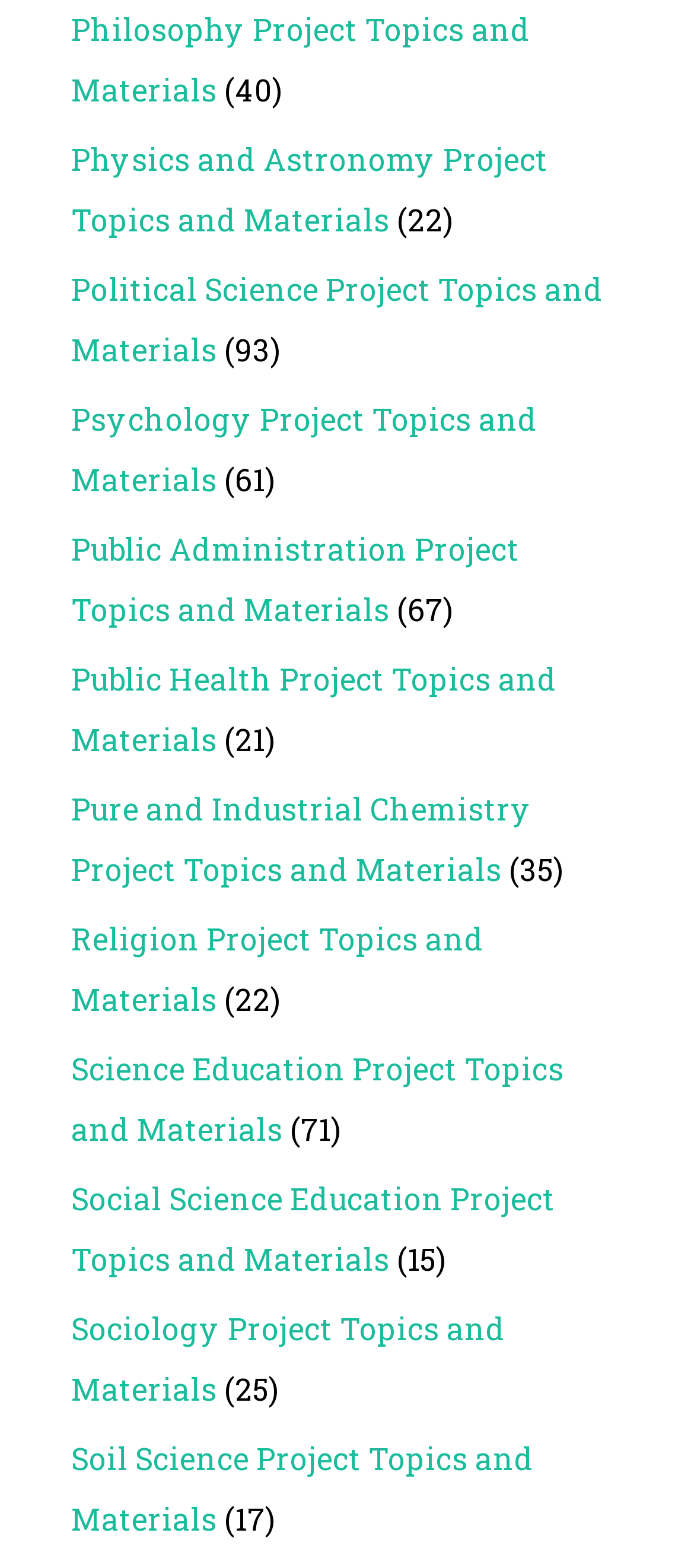Using floating point numbers between 0 and 1, provide the bounding box coordinates in the format (top-left x, top-left y, bottom-right x, bottom-right y). Locate the UI element described here: Sociology Project Topics and Materials

[0.103, 0.834, 0.728, 0.899]